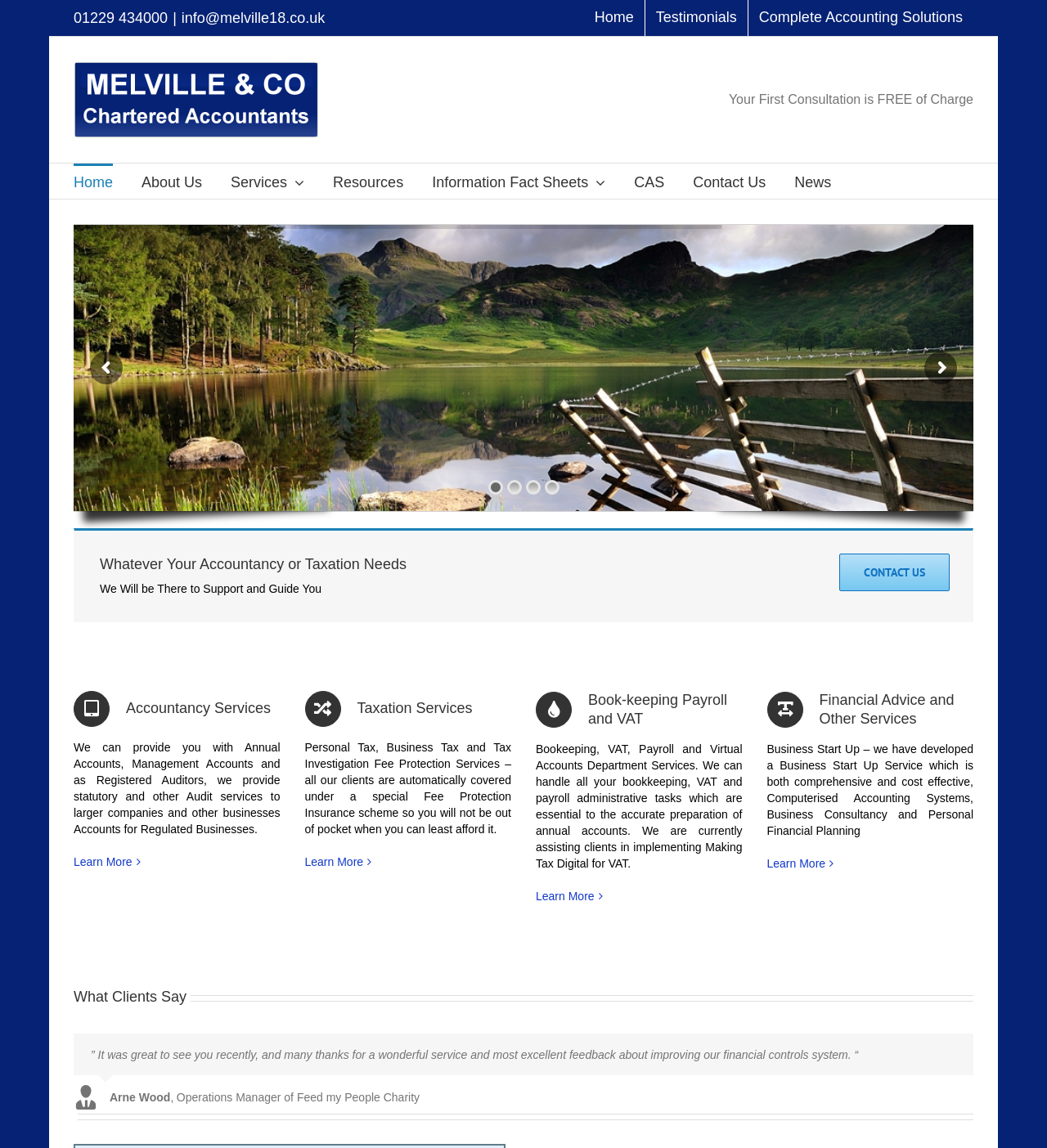Please look at the image and answer the question with a detailed explanation: What is the phone number of Melville and Co?

The phone number can be found at the top of the webpage, next to the logo and email address.